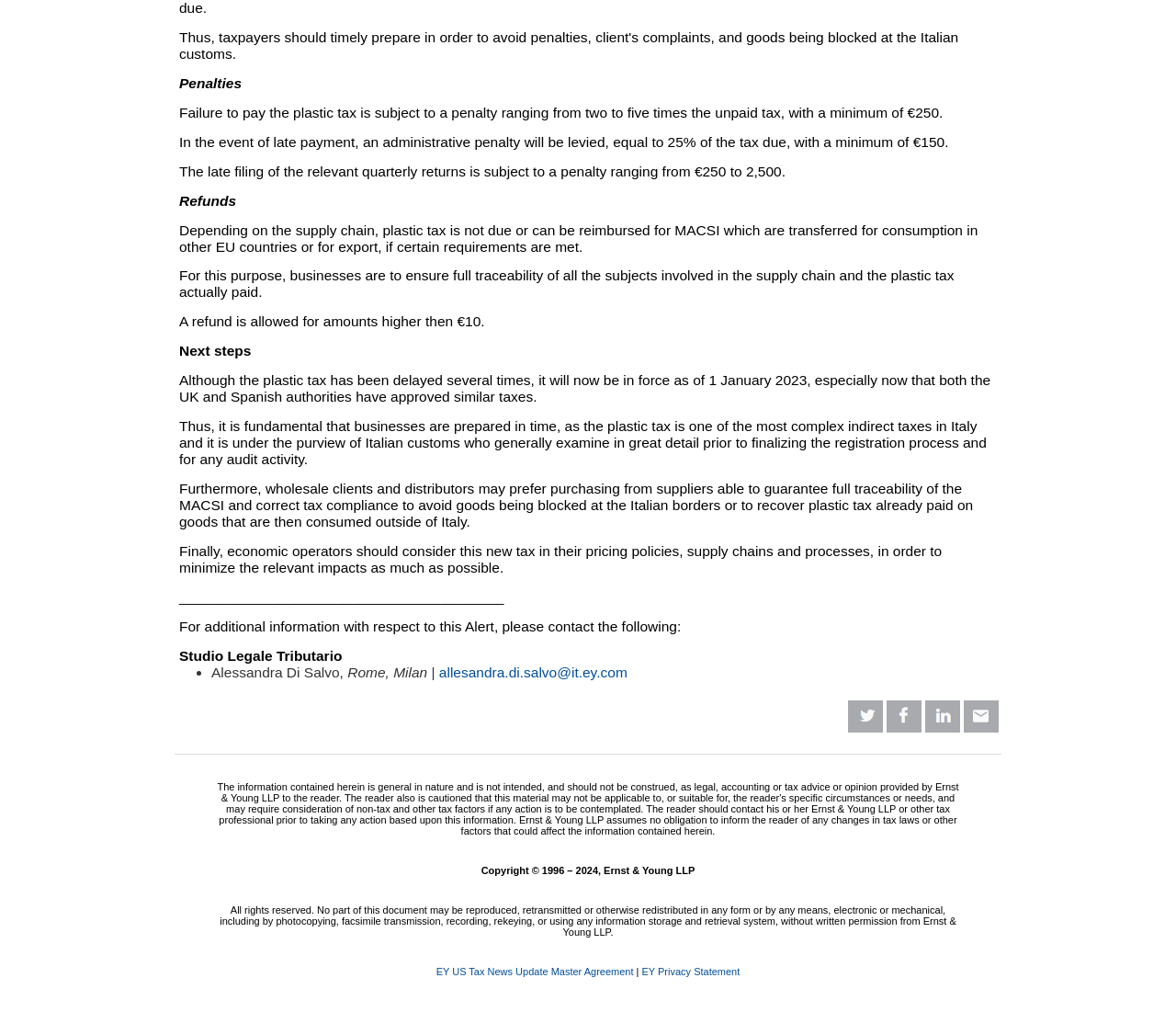What is the minimum amount for a refund?
Look at the image and respond to the question as thoroughly as possible.

According to the text, 'A refund is allowed for amounts higher than €10.' This indicates that the minimum amount for a refund is €10.